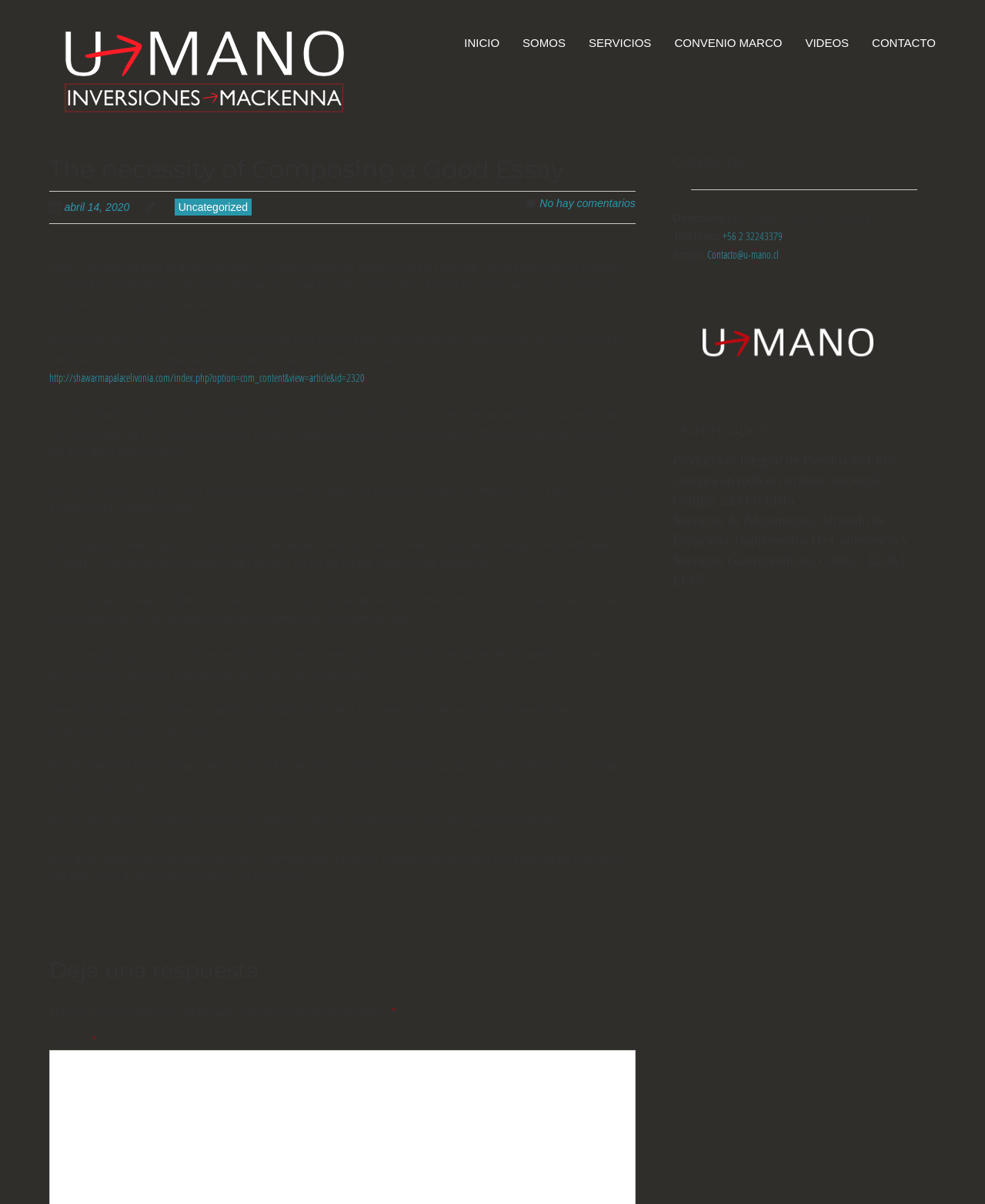Show the bounding box coordinates of the region that should be clicked to follow the instruction: "Contact U-mano via phone."

[0.734, 0.19, 0.795, 0.202]